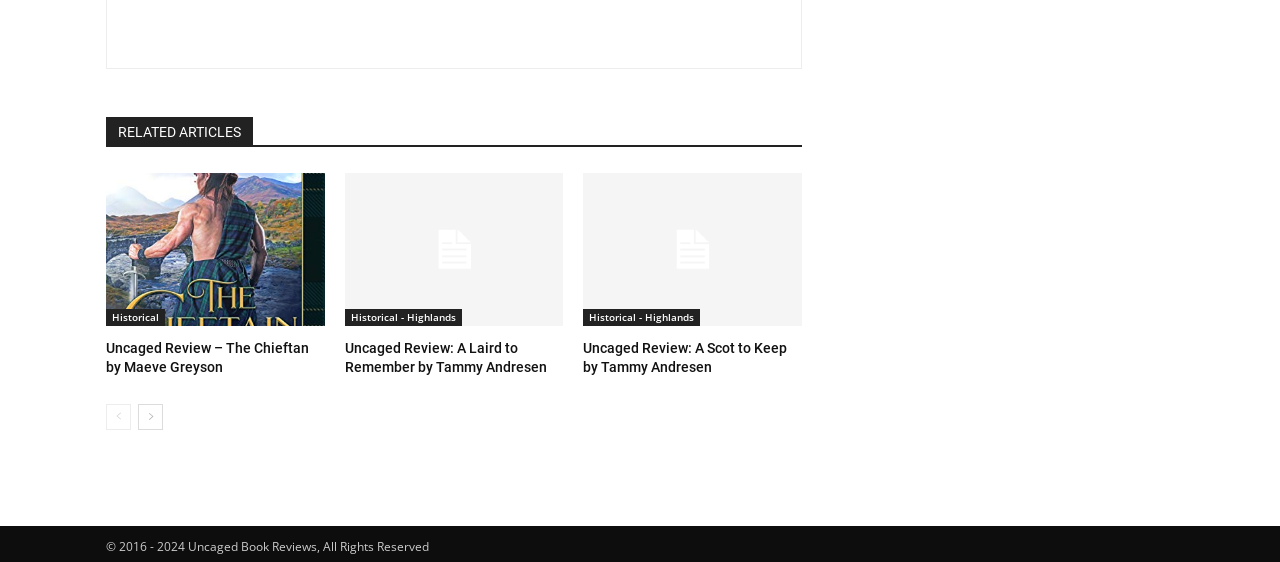Determine the bounding box coordinates for the UI element matching this description: "aria-label="next-page"".

[0.108, 0.714, 0.127, 0.76]